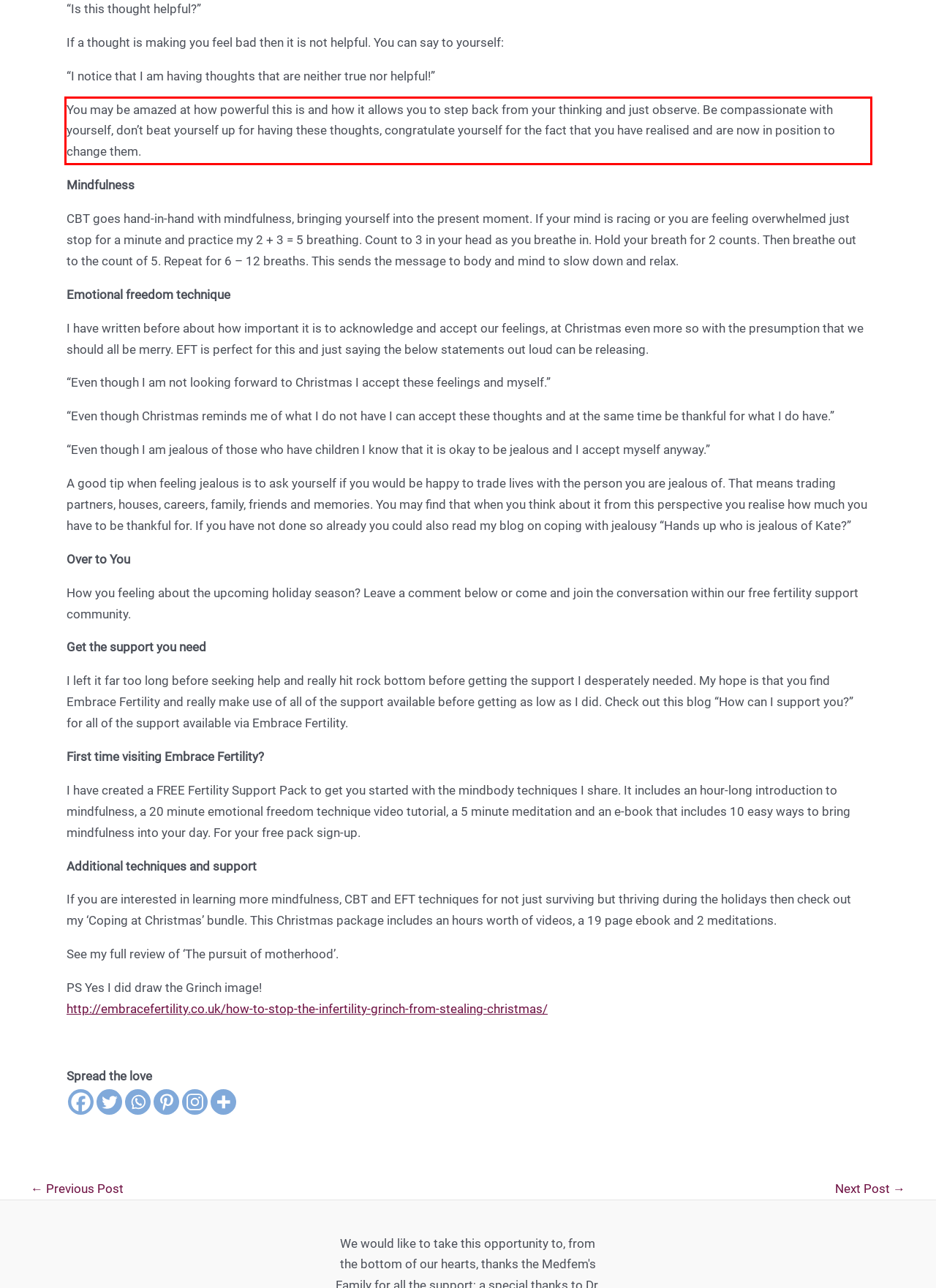You have a screenshot of a webpage with a red bounding box. Identify and extract the text content located inside the red bounding box.

You may be amazed at how powerful this is and how it allows you to step back from your thinking and just observe. Be compassionate with yourself, don’t beat yourself up for having these thoughts, congratulate yourself for the fact that you have realised and are now in position to change them.